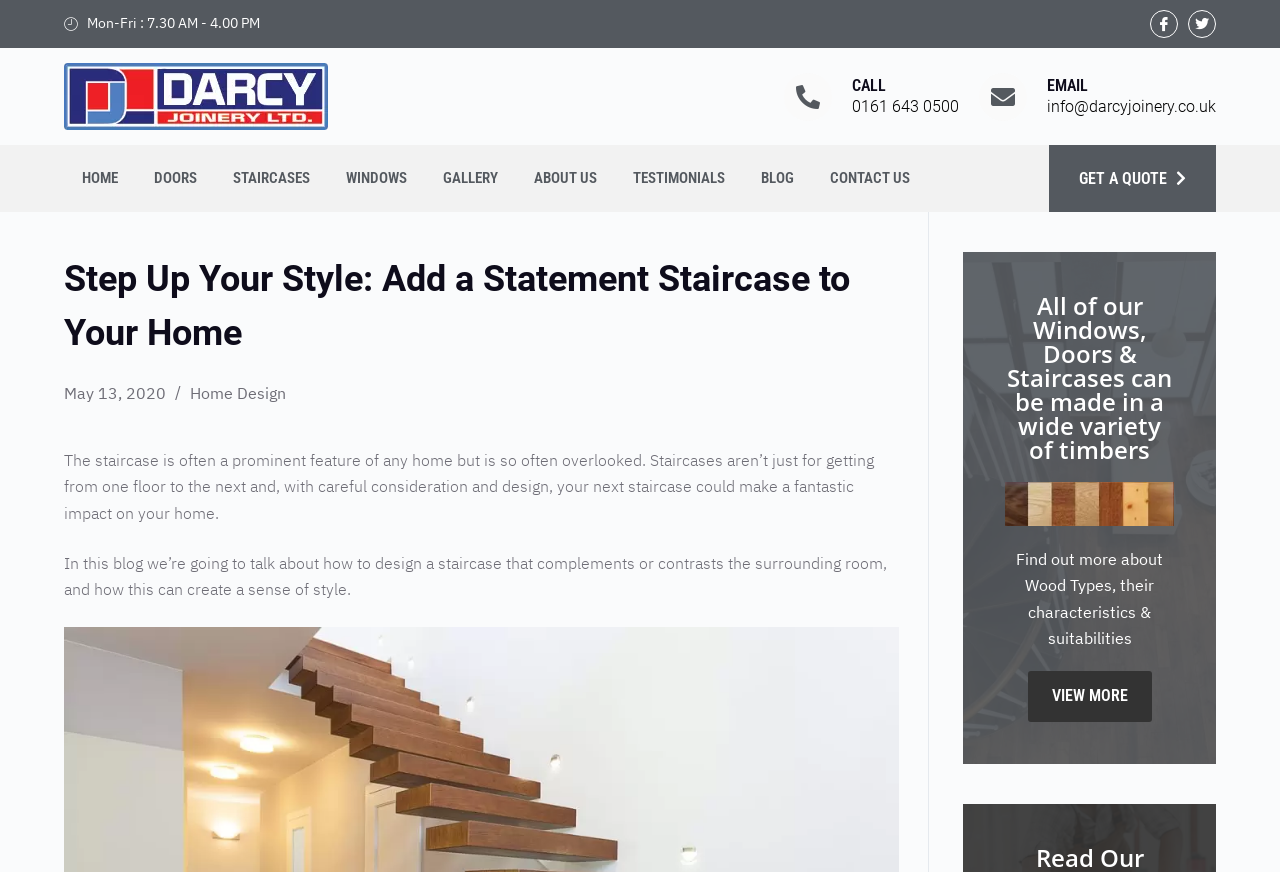Select the bounding box coordinates of the element I need to click to carry out the following instruction: "Read the blog post".

[0.05, 0.289, 0.703, 0.413]